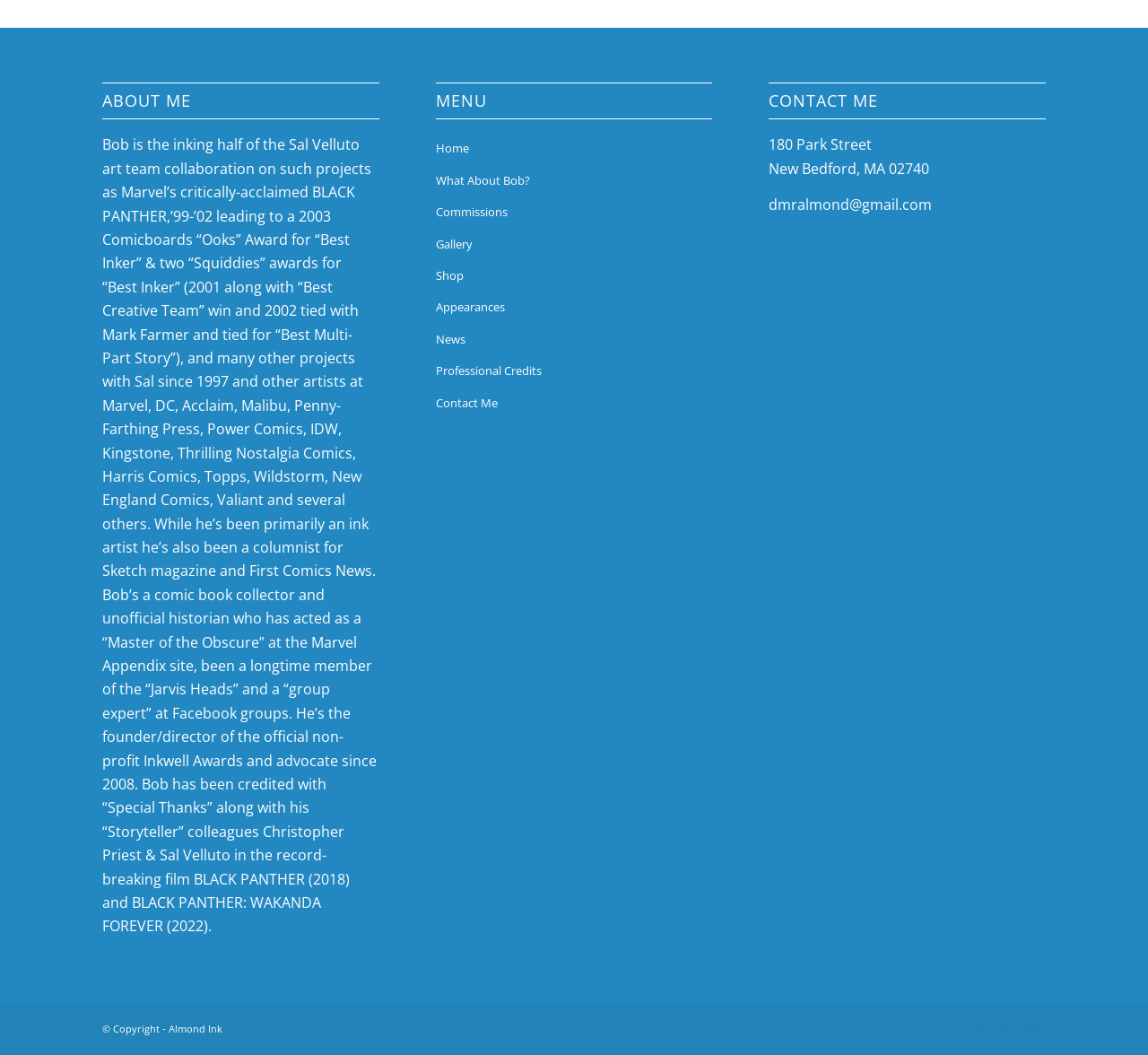What is the city and state mentioned in the CONTACT ME section?
Using the information from the image, give a concise answer in one word or a short phrase.

New Bedford, MA